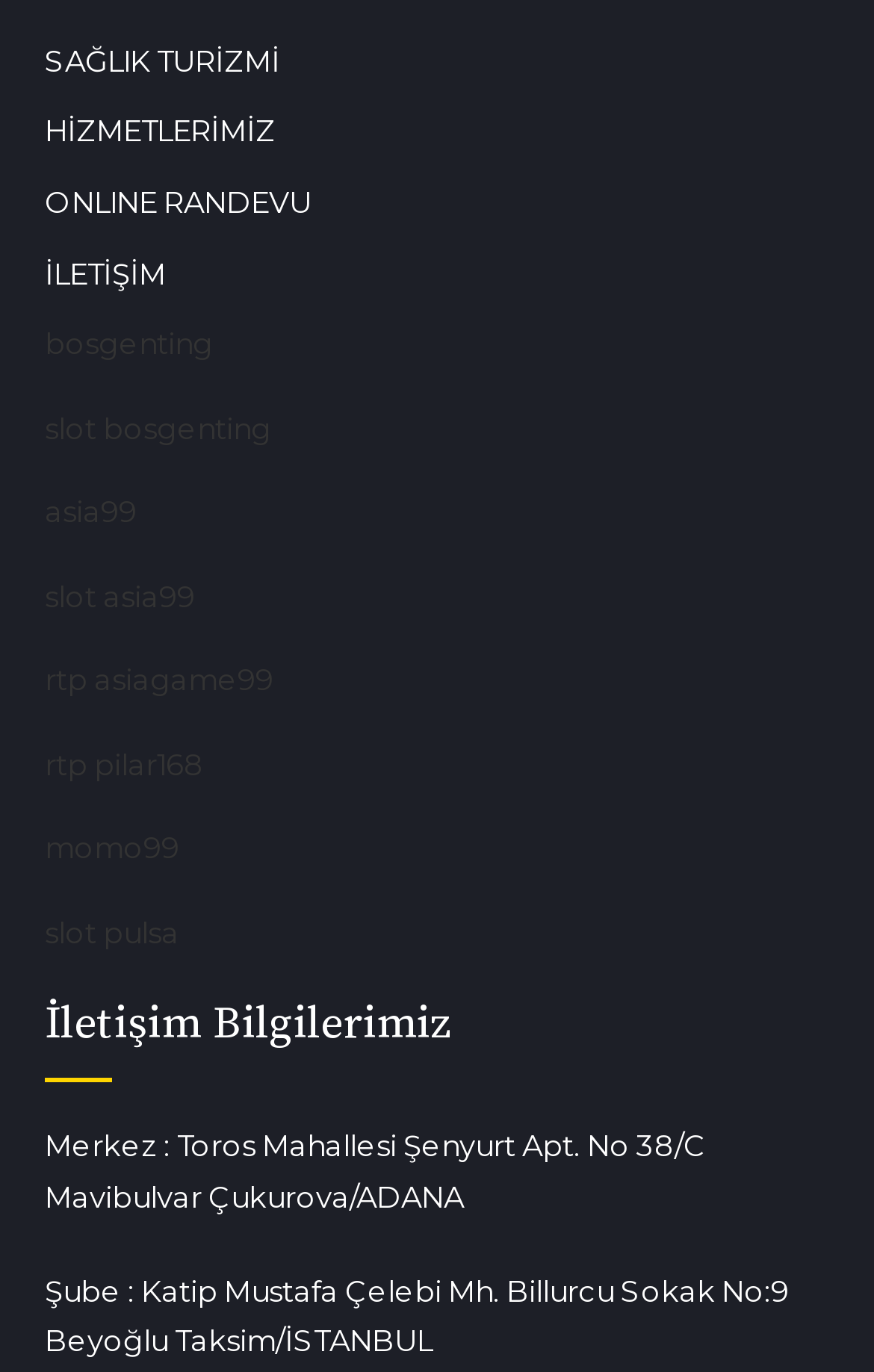Answer the following inquiry with a single word or phrase:
What is the last link in the top section?

rtp pilar168